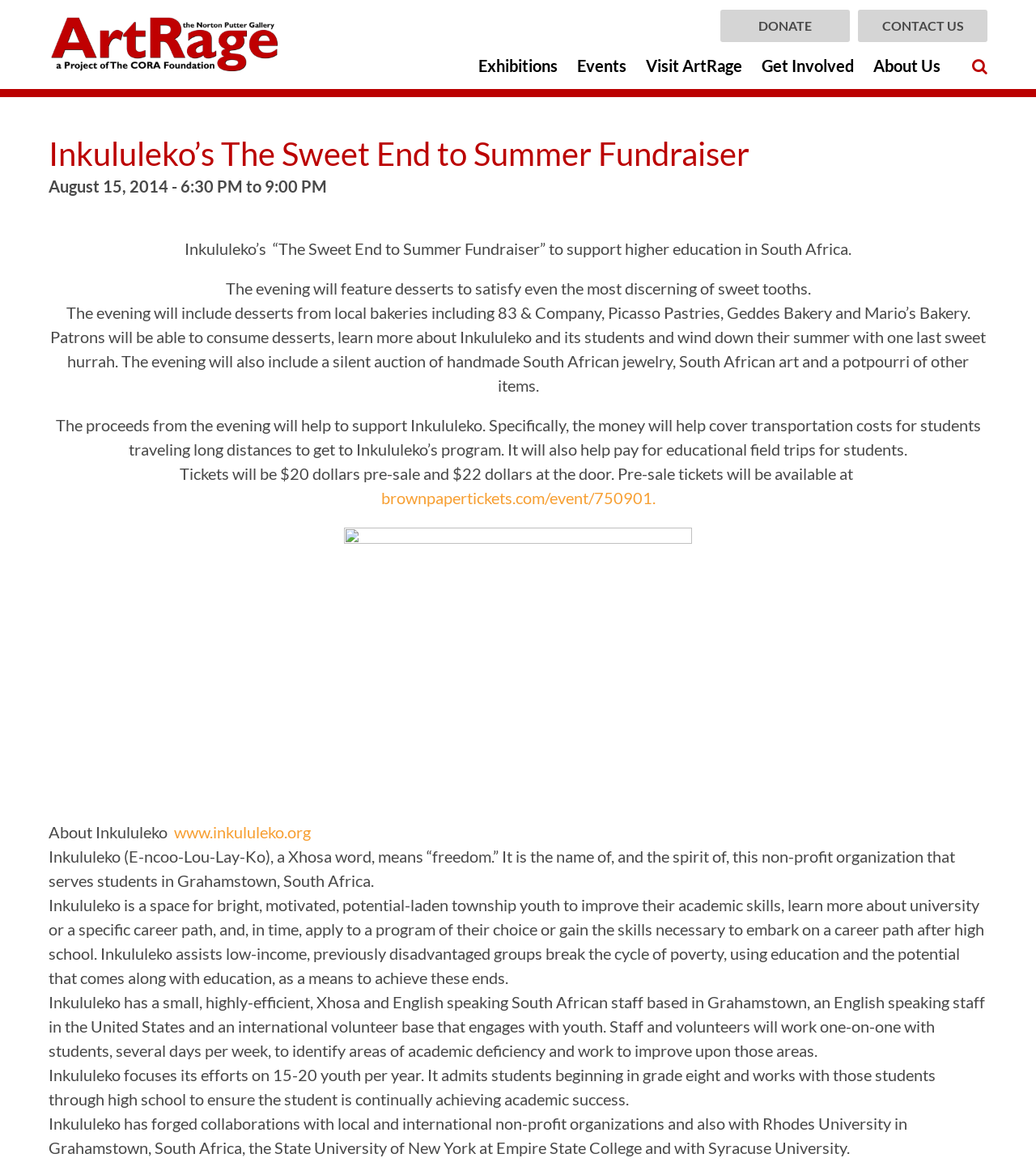Identify the bounding box coordinates necessary to click and complete the given instruction: "Learn more about Inkululeko".

[0.168, 0.7, 0.3, 0.716]